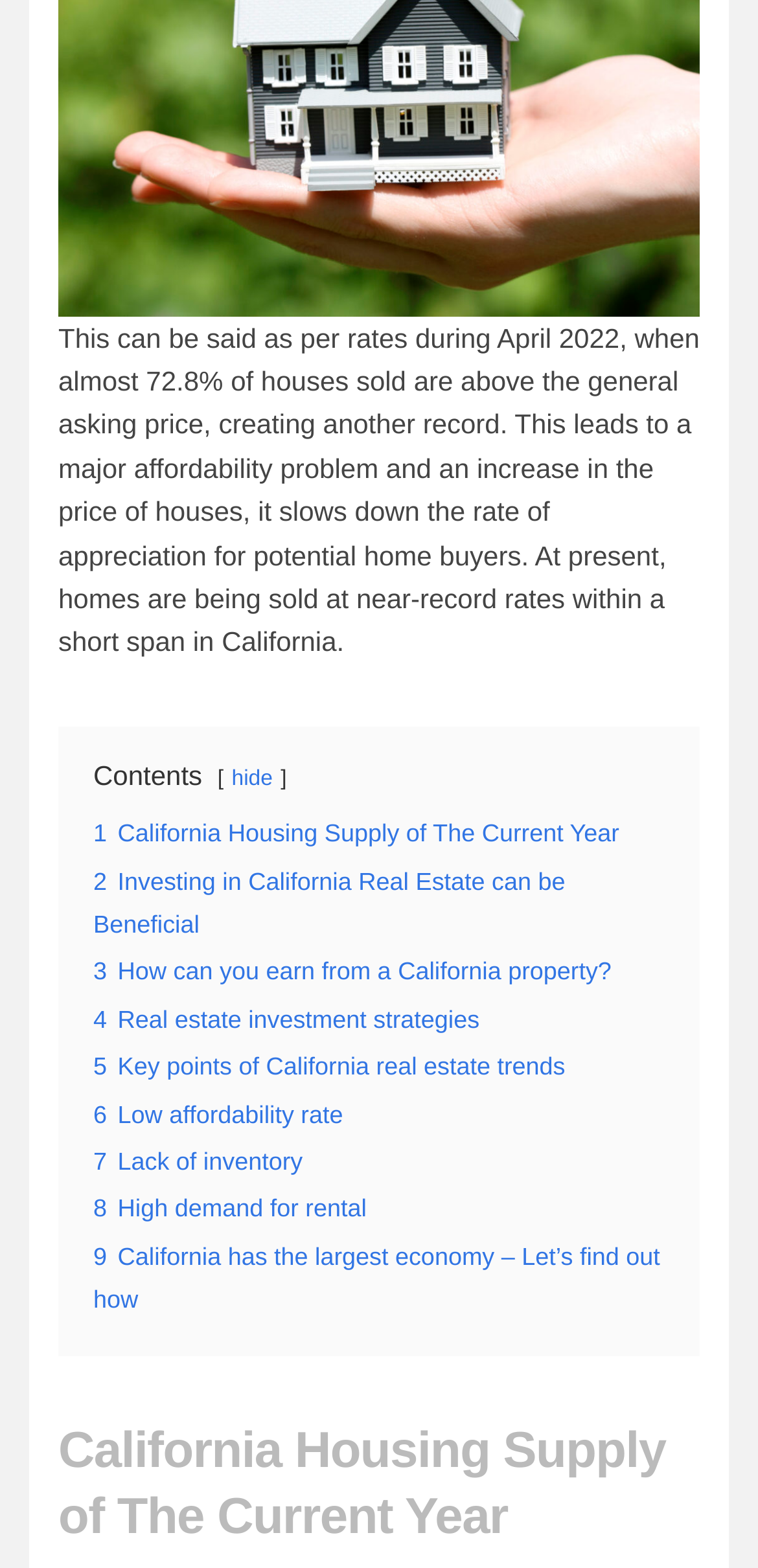What is the current state of the housing market in California?
Refer to the image and provide a thorough answer to the question.

According to the static text on the webpage, 'This leads to a major affordability problem and an increase in the price of houses, it slows down the rate of appreciation for potential home buyers.' This suggests that the current state of the housing market in California is unaffordable.